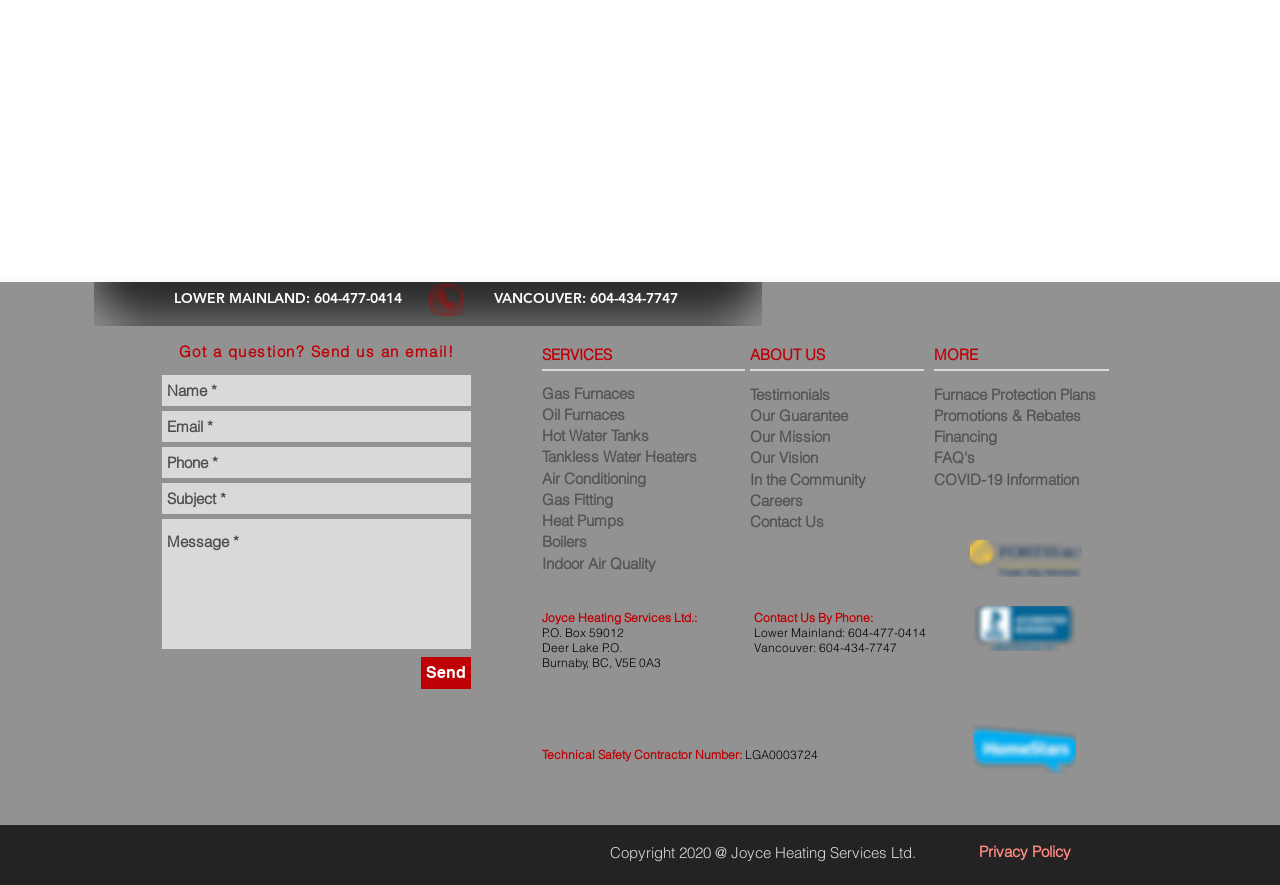Could you locate the bounding box coordinates for the section that should be clicked to accomplish this task: "Click on SERVICES".

[0.423, 0.389, 0.534, 0.413]